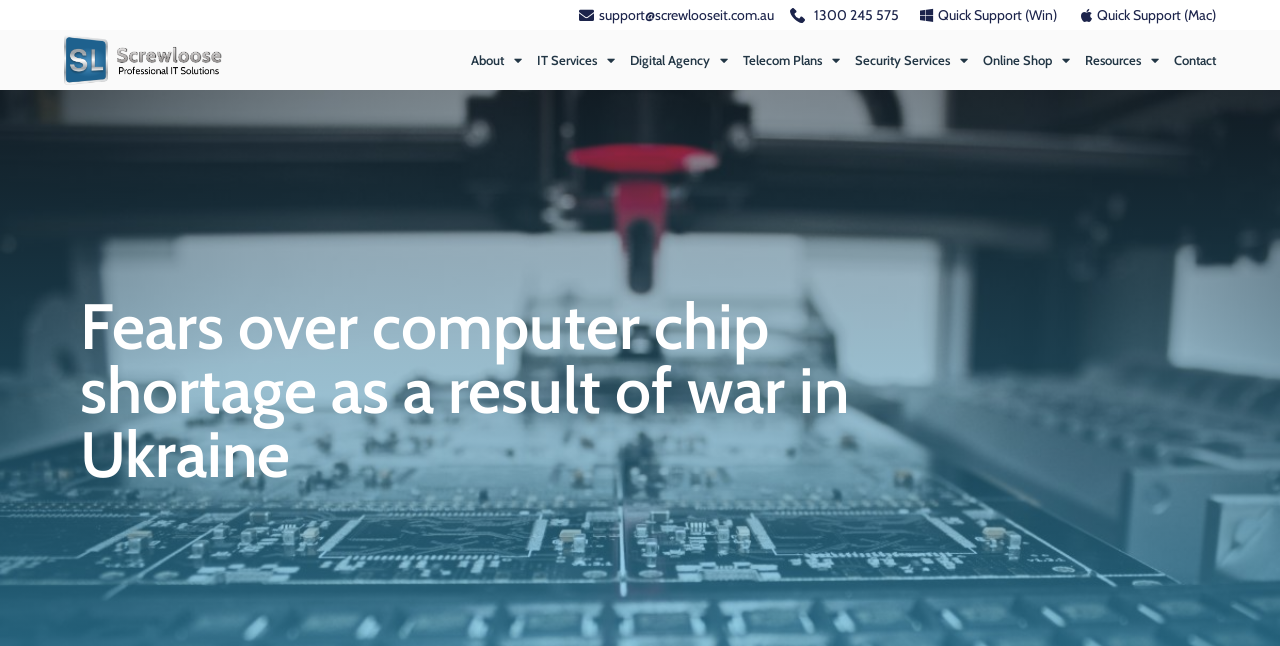What is the company name associated with the logo?
Answer the question with just one word or phrase using the image.

Screwloose IT